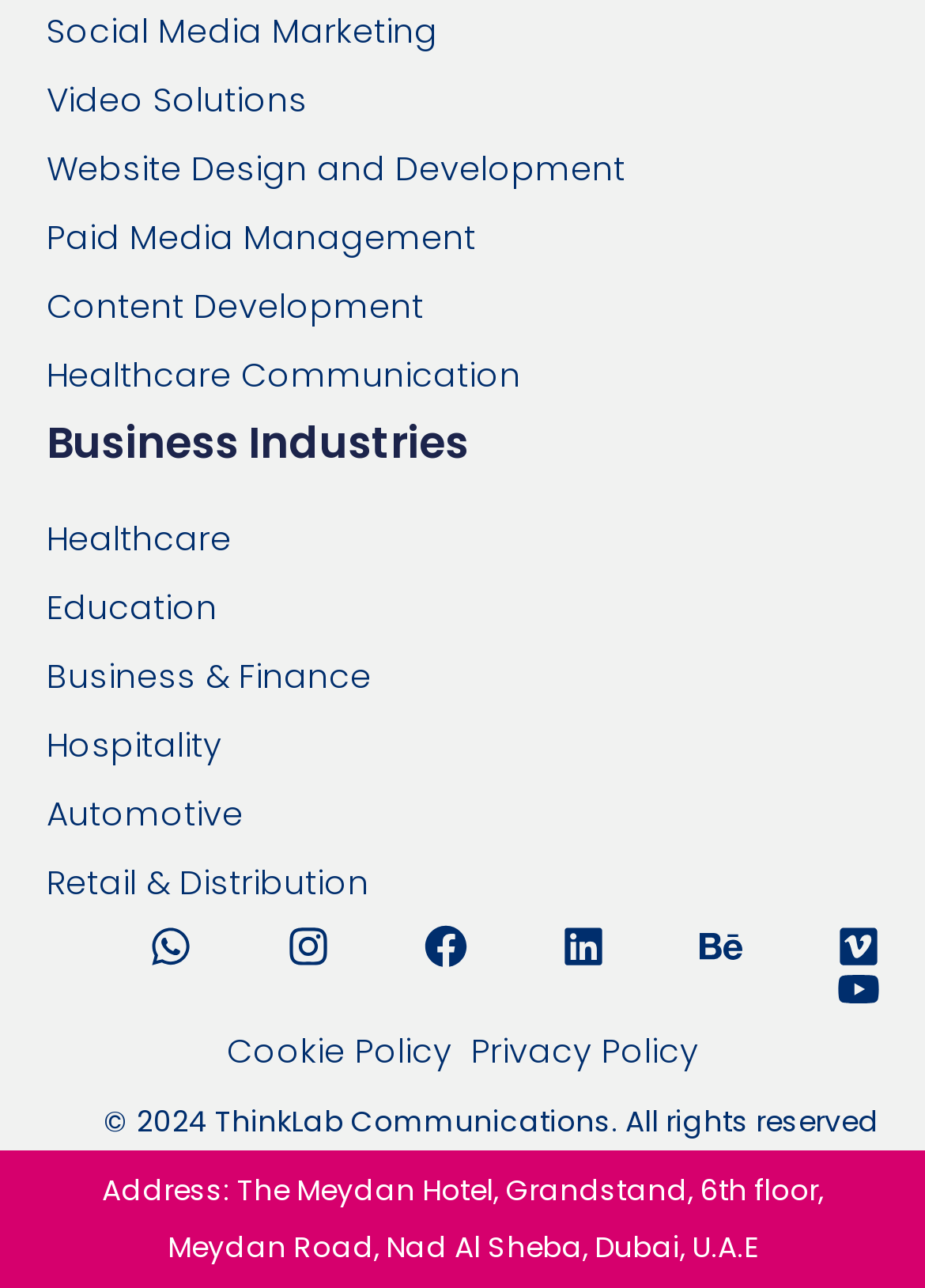Based on the image, provide a detailed and complete answer to the question: 
How many links are there under 'Business Industries'?

I counted the number of links under the 'Business Industries' heading, which are Healthcare, Education, Business & Finance, Hospitality, Automotive, and Retail & Distribution.